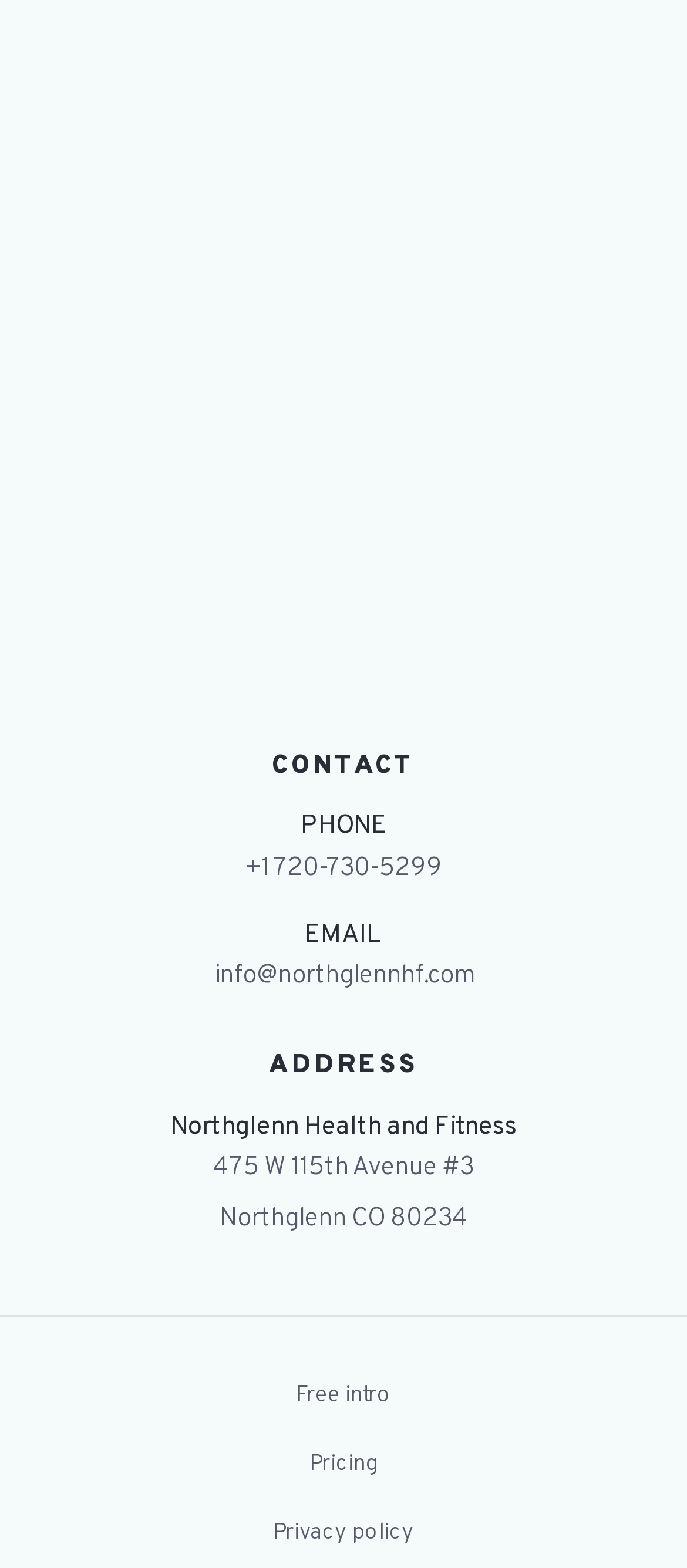What is the address of Northglenn Health and Fitness?
Answer the question with a detailed explanation, including all necessary information.

I found the address by looking at the 'ADDRESS' section in the footer of the webpage, where it is listed as a link.